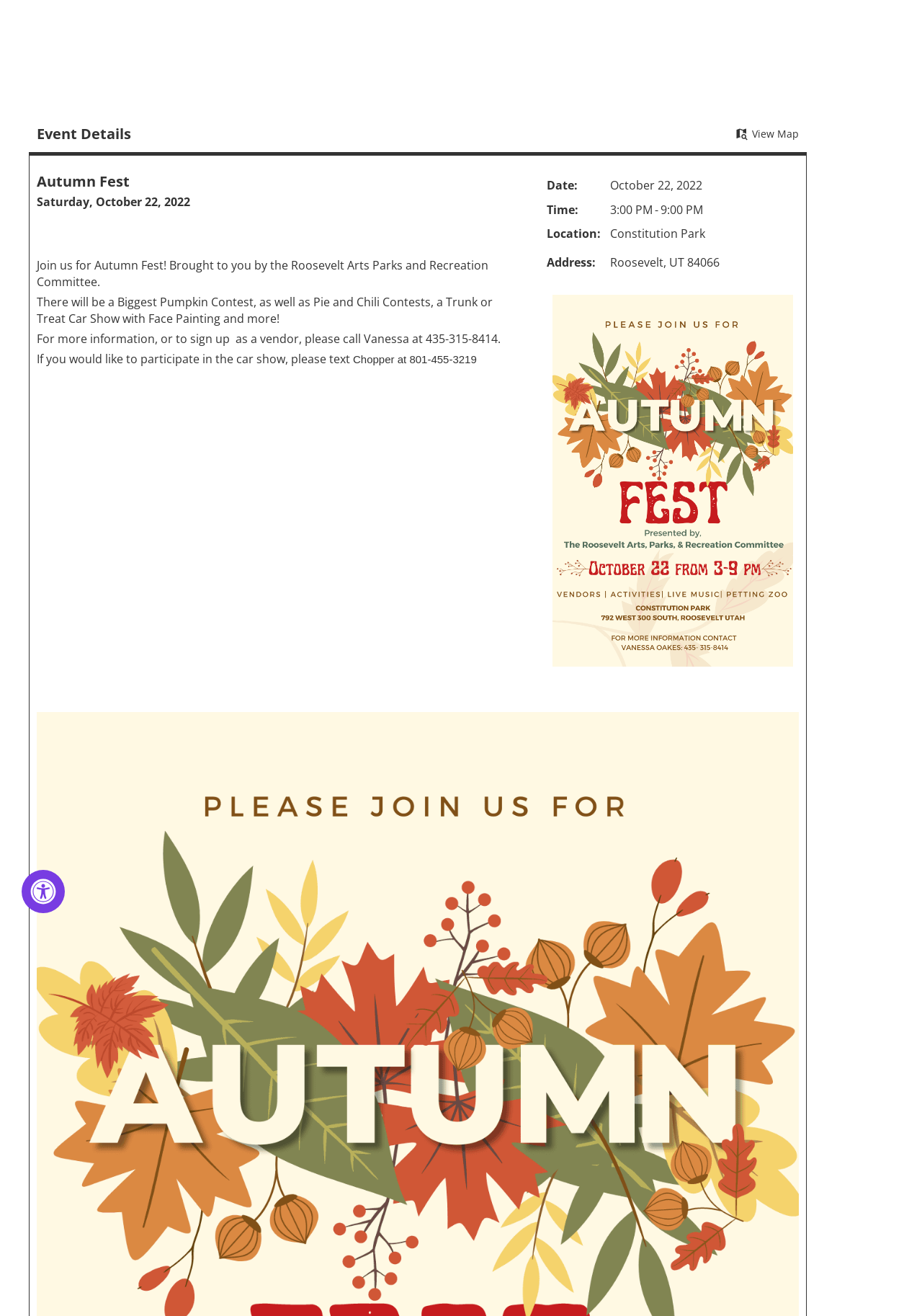Give a detailed account of the webpage's layout and content.

This webpage is about an event called "Autumn Fest 2022" in Roosevelt City, UT. At the top, there is a link to "Skip to Main Content". Below that, there is a heading "Event Details" followed by a map icon and a "View Map" button. 

The event details are presented in a structured format, with labels "Date:", "Time:", "Location:", and "Address:". The date is October 22, 2022, the time is from 3:00 PM to 9:00 PM, the location is Constitution Park, and the address is in Roosevelt, UT 84066. 

To the right of the event details, there is an image related to Autumn Fest 2022, which takes up a significant portion of the page. 

Below the image, there are three headings: "Autumn Fest", "Saturday, October 22, 2022", and a horizontal separator line. 

The main content of the page is a description of the Autumn Fest event, which includes information about contests, a car show, and face painting. There are also instructions on how to sign up as a vendor or participate in the car show, with contact phone numbers provided. 

At the bottom right of the page, there is a button "PageAssist Discover your personalization options" with an associated image.